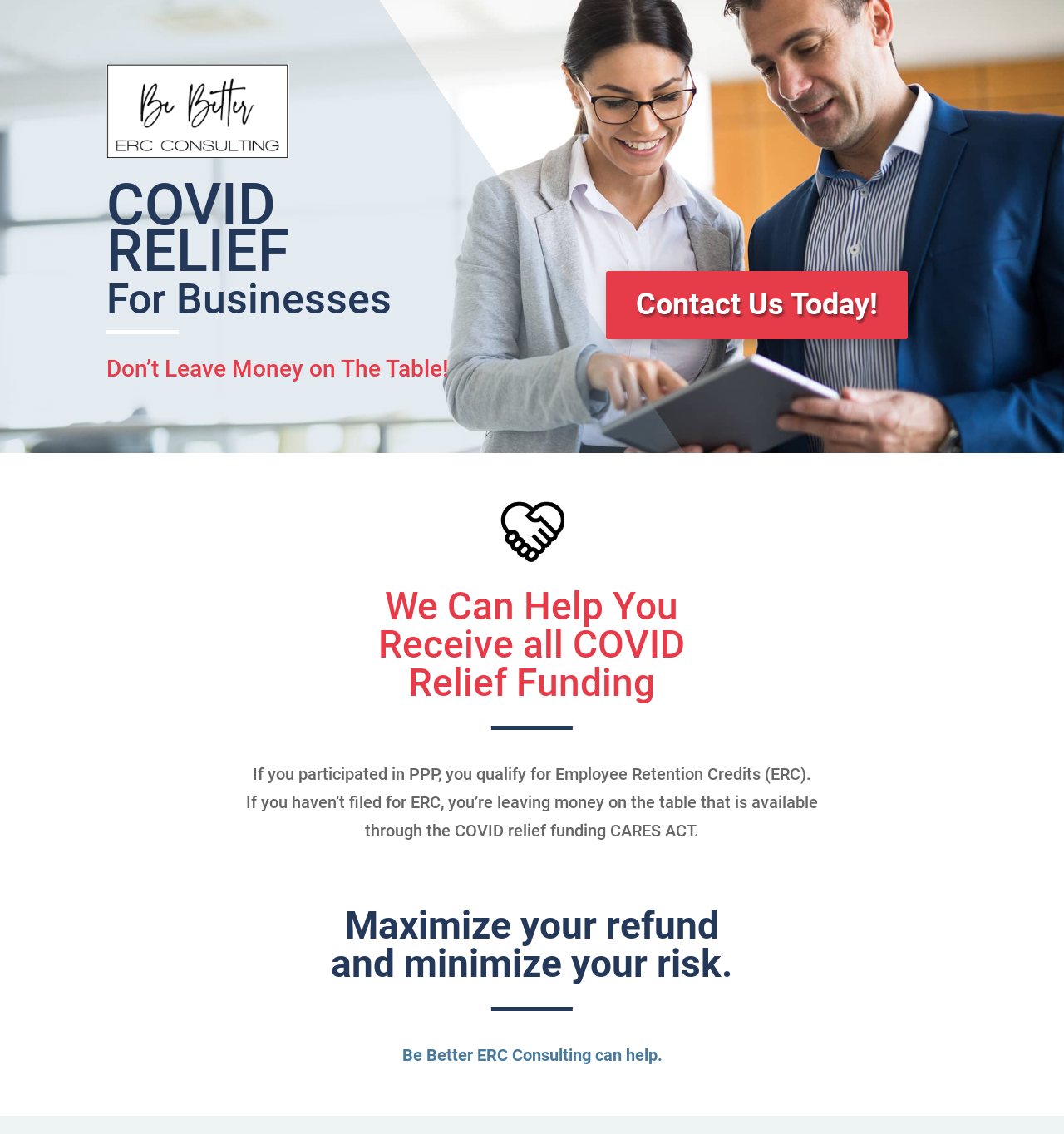What is the CARES ACT?
Answer the question with a single word or phrase by looking at the picture.

A COVID relief funding act